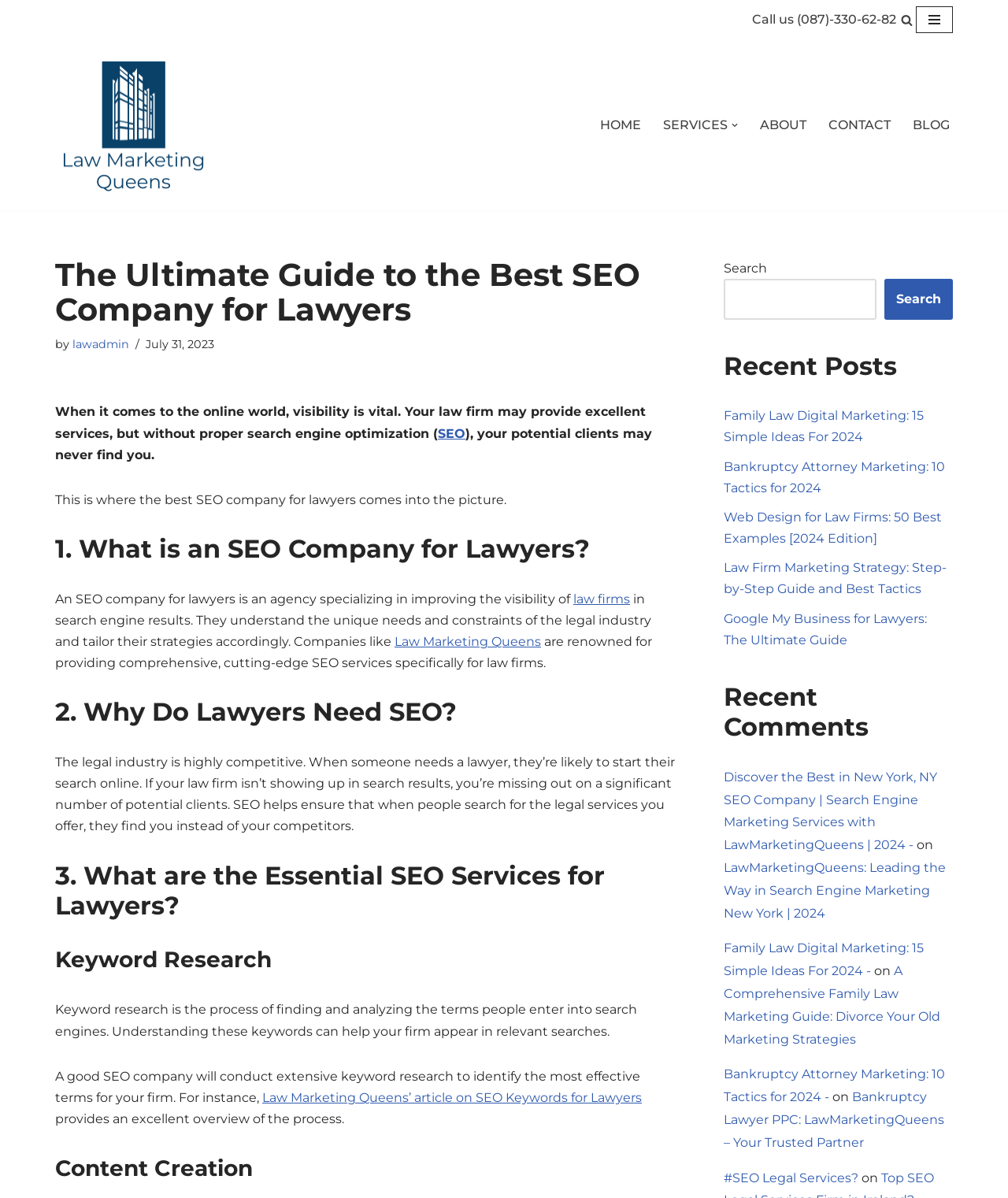Describe the webpage meticulously, covering all significant aspects.

This webpage is about the ultimate guide to the best SEO company for lawyers. At the top, there is a navigation menu with links to "HOME", "SERVICES", "ABOUT", "CONTACT", and "BLOG". Below the navigation menu, there is a heading that reads "The Ultimate Guide to the Best SEO Company for Lawyers" followed by a subheading that explains the importance of search engine optimization for law firms.

The main content of the webpage is divided into sections, each with a heading and subheadings. The first section is about what an SEO company for lawyers is and how they can help law firms improve their online visibility. The second section explains why lawyers need SEO, highlighting the competitive nature of the legal industry and the importance of appearing in search engine results.

The third section discusses the essential SEO services for lawyers, including keyword research and content creation. There are links to related articles, such as "SEO Keywords for Lawyers" and "Family Law Digital Marketing: 15 Simple Ideas For 2024". 

On the right side of the webpage, there is a search bar and a section titled "Recent Posts" that lists several articles related to law firm marketing and SEO. Below that, there is a section titled "Recent Comments" that appears to be a footer section with links to other articles and a copyright notice.

At the very top of the webpage, there is a link to "Skip to content" and a phone number to call. On the top right, there is a button to open a navigation menu and a search icon.